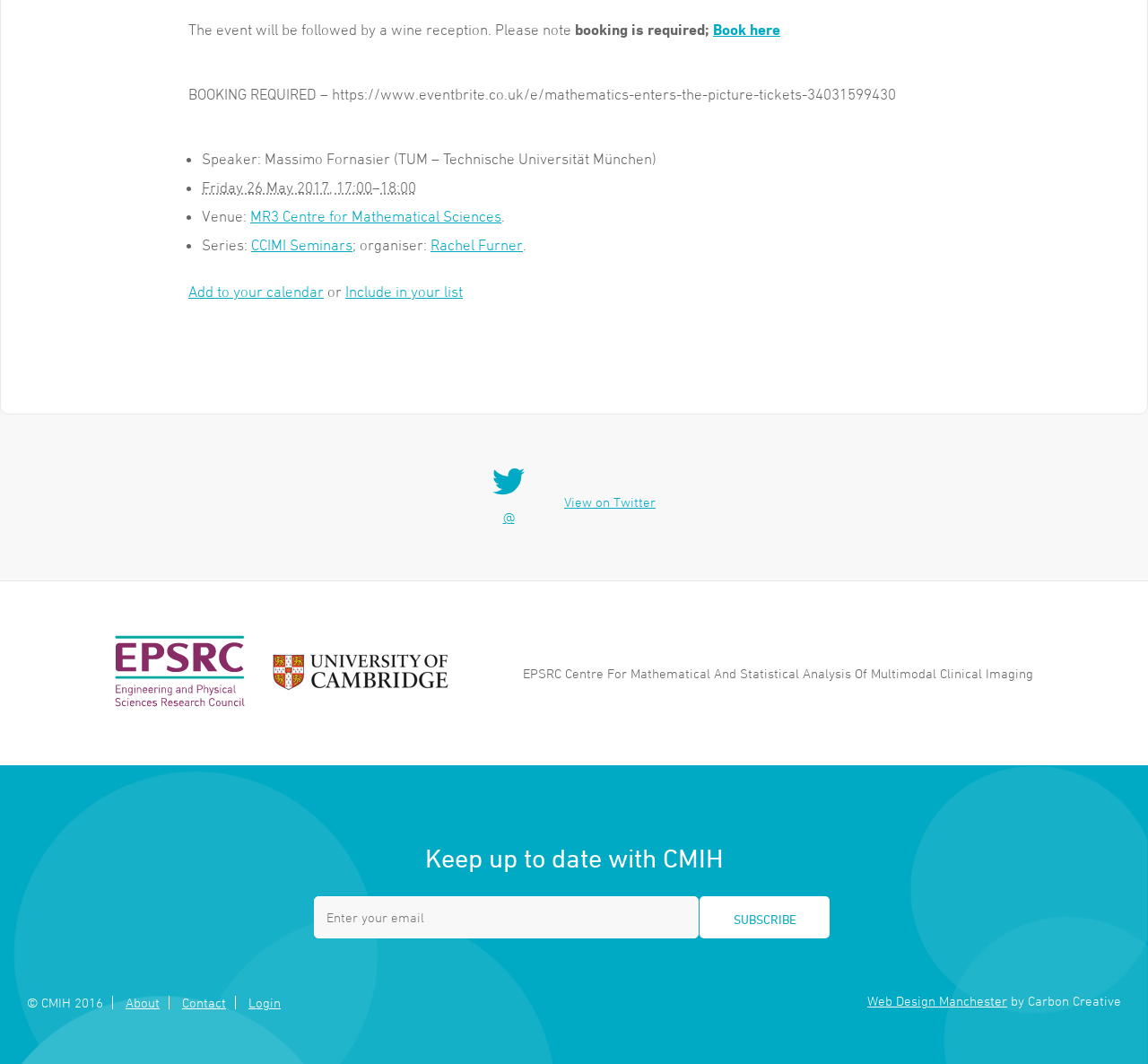Please find and report the bounding box coordinates of the element to click in order to perform the following action: "Add to your calendar". The coordinates should be expressed as four float numbers between 0 and 1, in the format [left, top, right, bottom].

[0.164, 0.266, 0.282, 0.282]